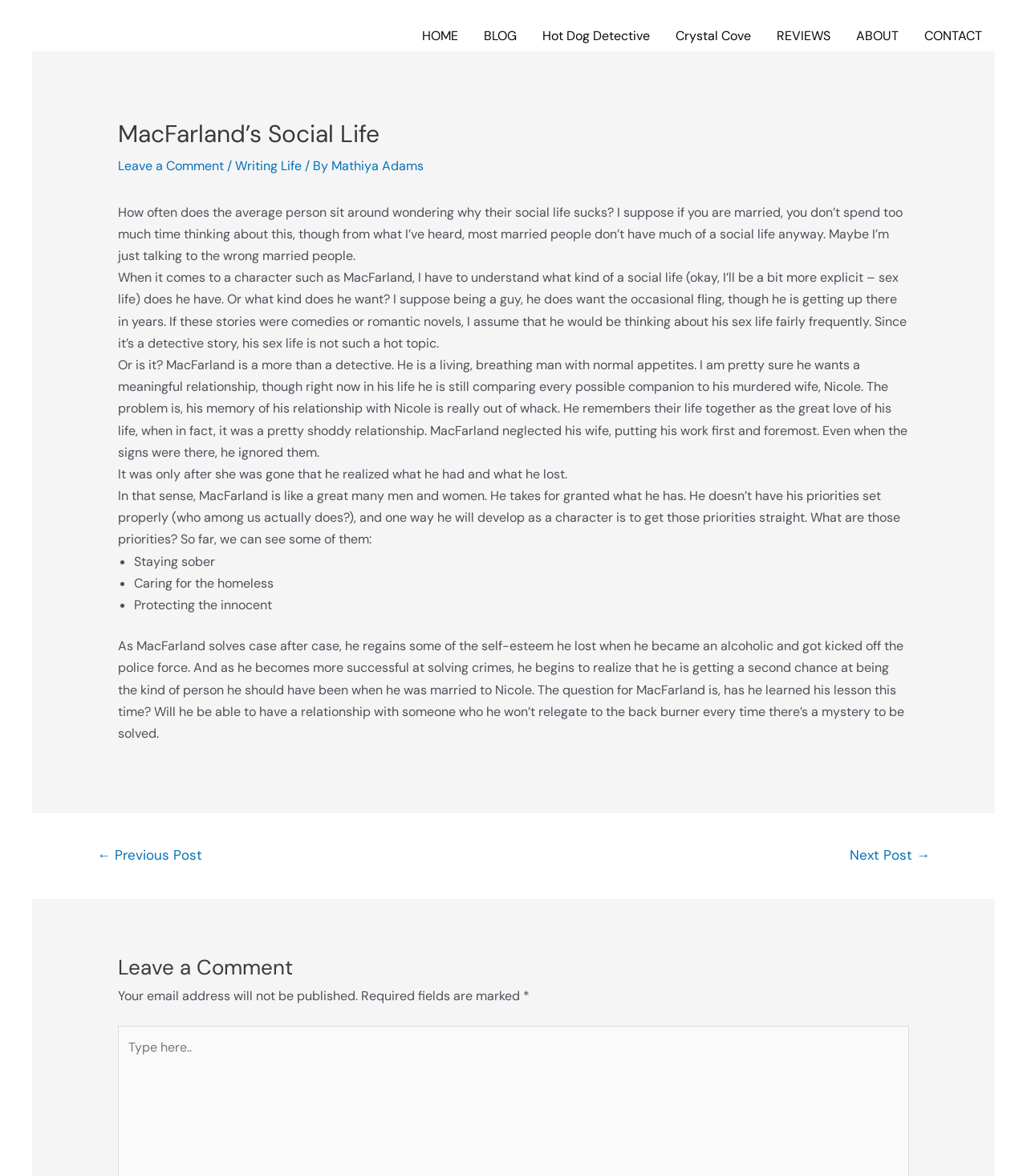Specify the bounding box coordinates for the region that must be clicked to perform the given instruction: "Type in the text field".

[0.114, 0.874, 0.144, 0.907]